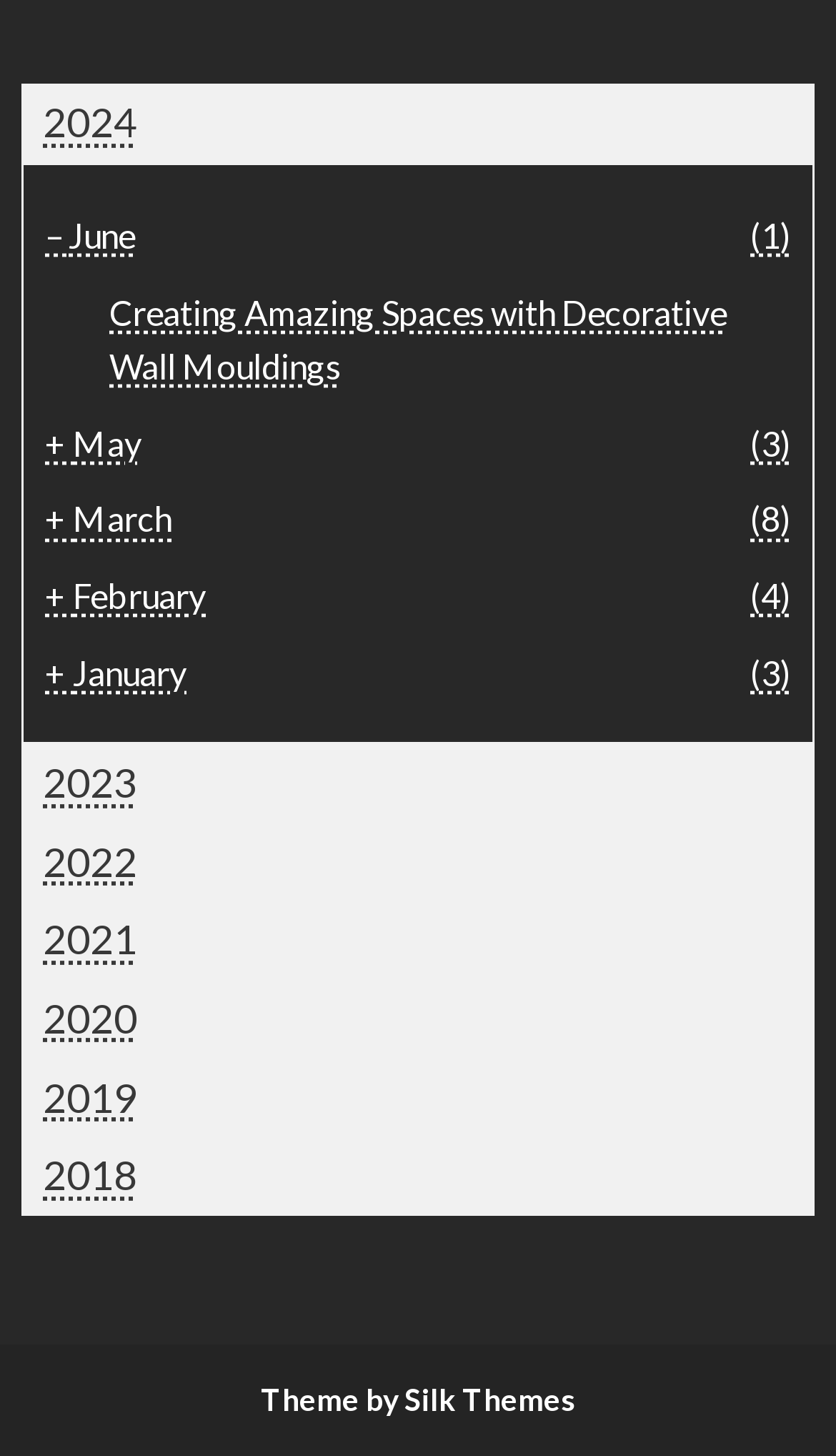Provide the bounding box for the UI element matching this description: "Theme by Silk Themes".

[0.312, 0.948, 0.688, 0.973]